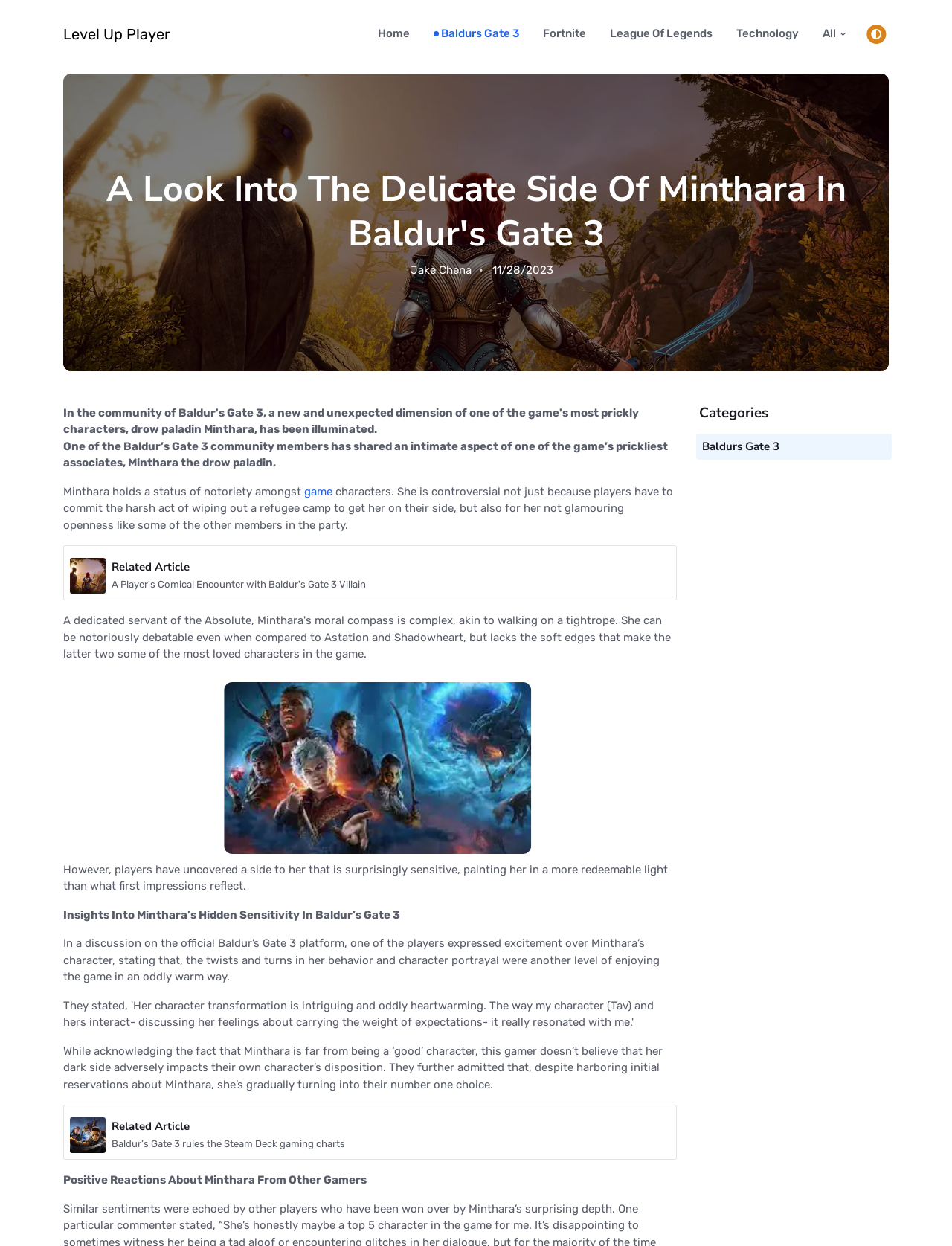Please provide a short answer using a single word or phrase for the question:
What is the topic of the related article?

A Player's Comical Encounter with Baldur's Gate 3 Villain